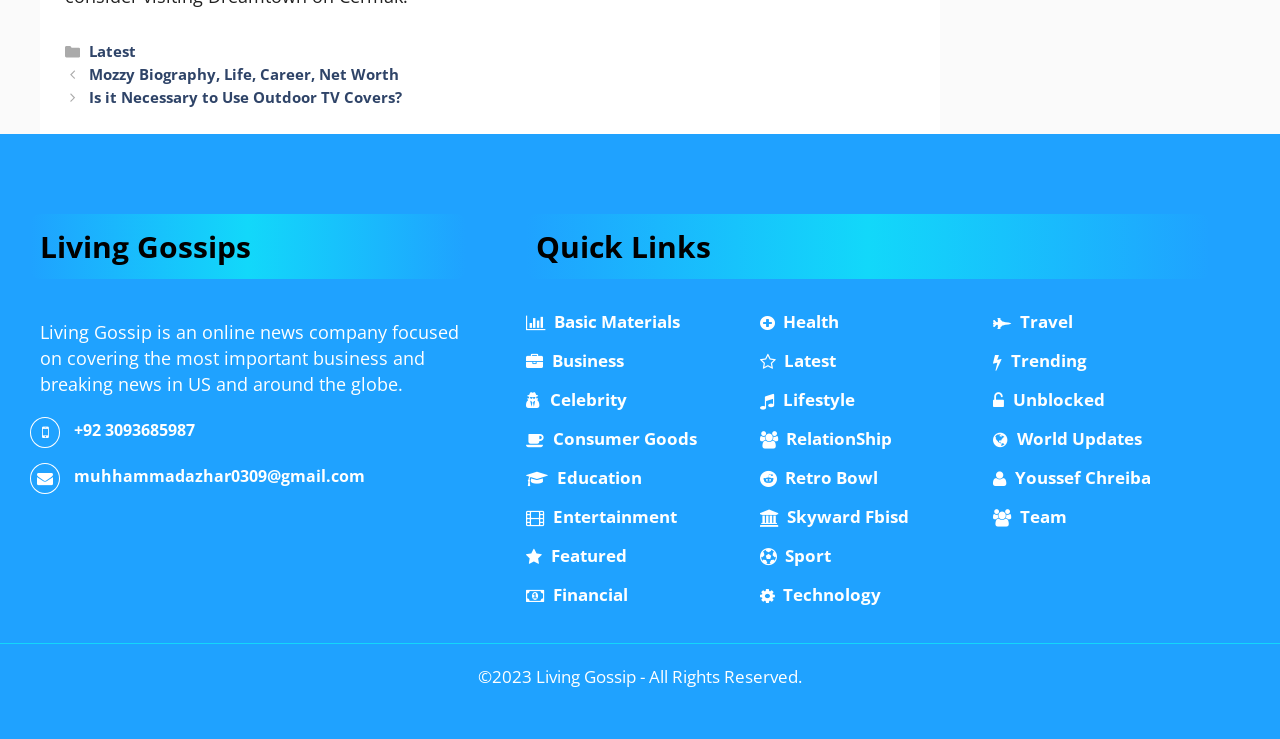Kindly determine the bounding box coordinates for the clickable area to achieve the given instruction: "Click on the 'Mozzy Biography, Life, Career, Net Worth' link".

[0.07, 0.087, 0.312, 0.114]